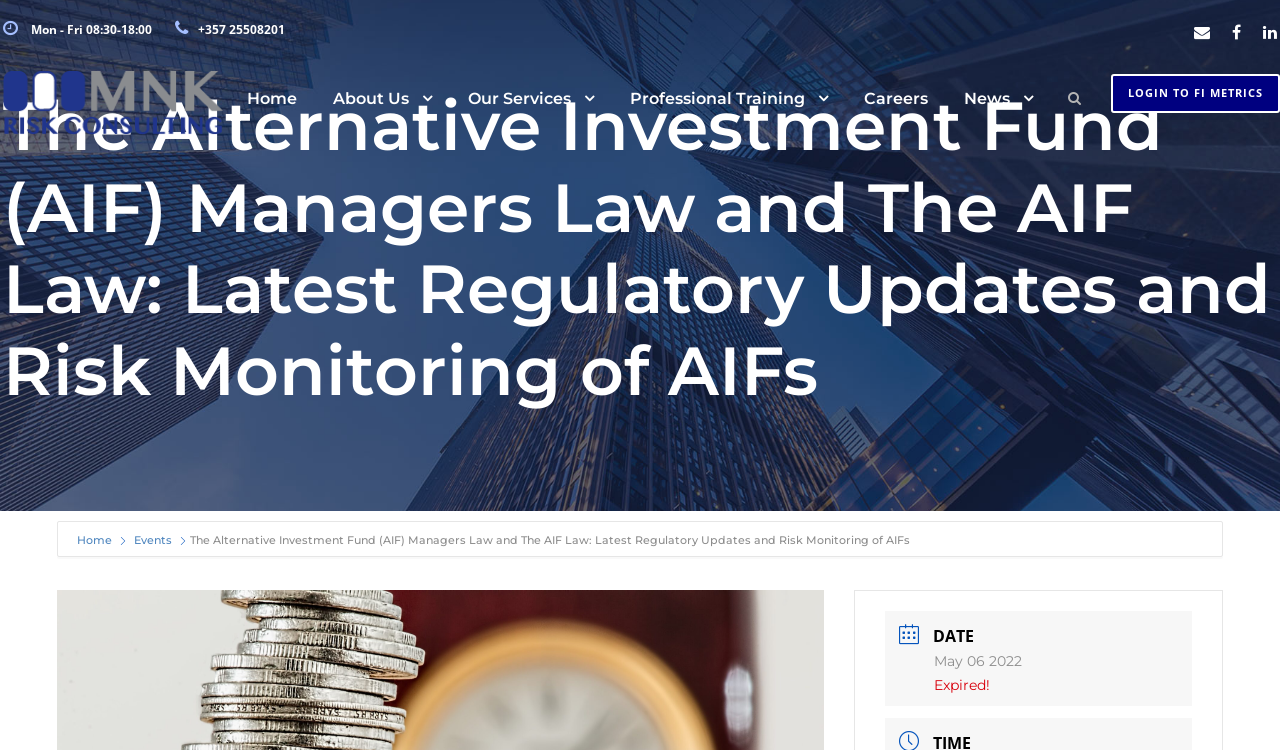Refer to the image and provide an in-depth answer to the question: 
What is the phone number of MNK Risk Consulting?

I found the phone number by looking at the top section of the webpage, where the contact information is usually displayed. The phone number is written in a static text element as '+357 25508201'.